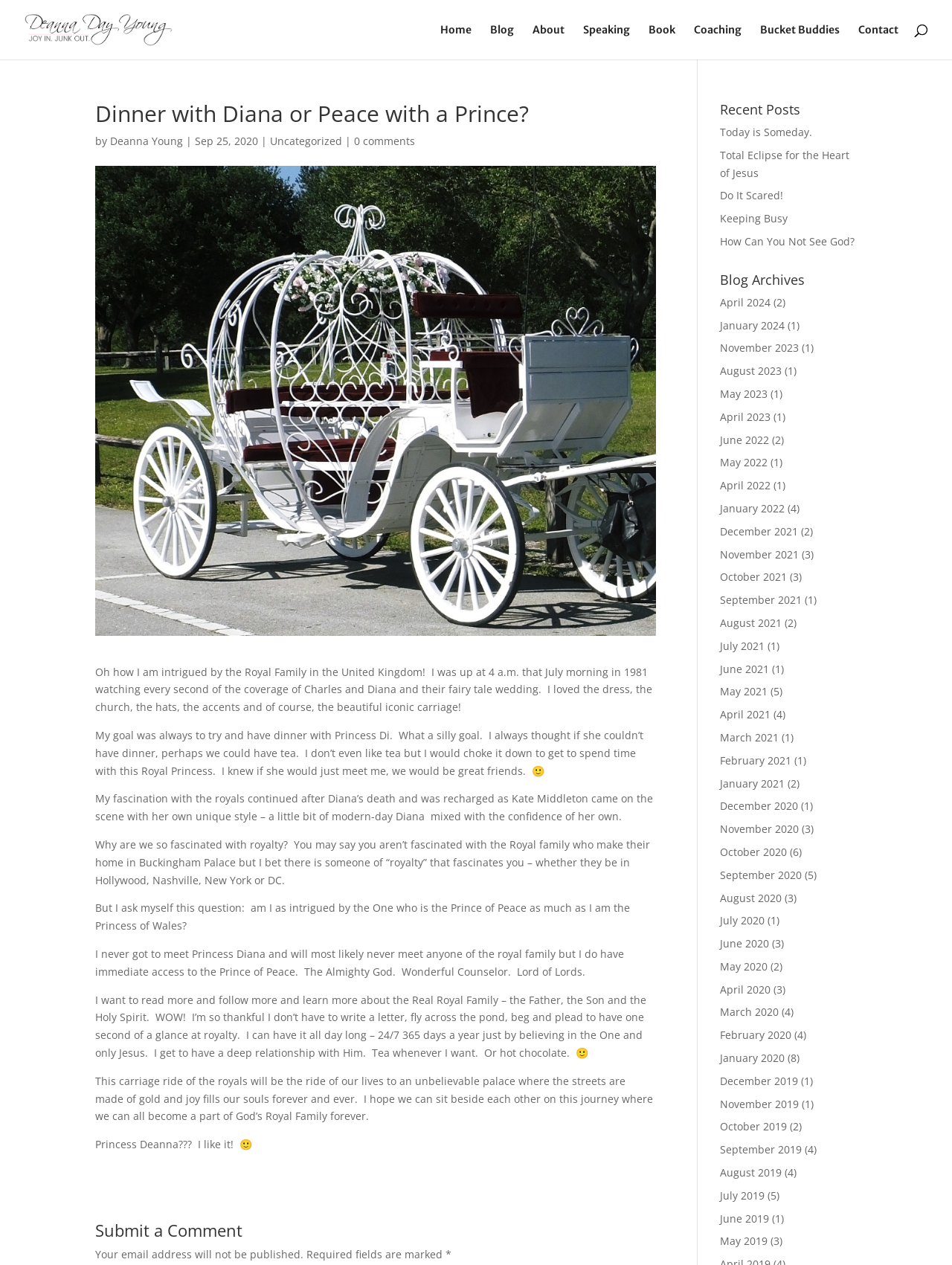Please determine the bounding box coordinates, formatted as (top-left x, top-left y, bottom-right x, bottom-right y), with all values as floating point numbers between 0 and 1. Identify the bounding box of the region described as: April 2023

[0.756, 0.324, 0.81, 0.335]